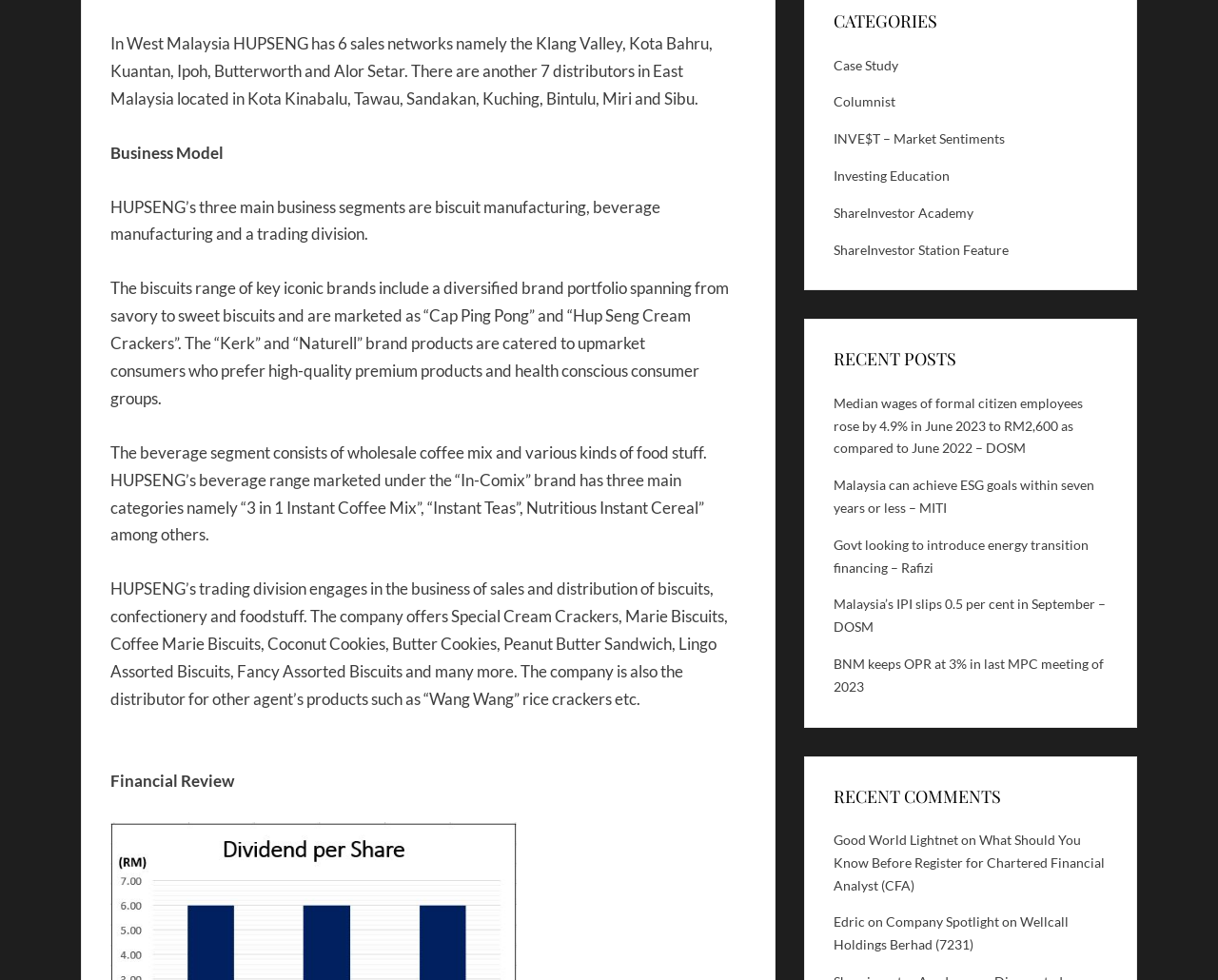What are the three main business segments of HUPSENG?
Could you give a comprehensive explanation in response to this question?

According to the webpage, HUPSENG's three main business segments are biscuit manufacturing, beverage manufacturing, and a trading division, as stated in the StaticText element with OCR text 'HUPSENG’s three main business segments are biscuit manufacturing, beverage manufacturing and a trading division.'